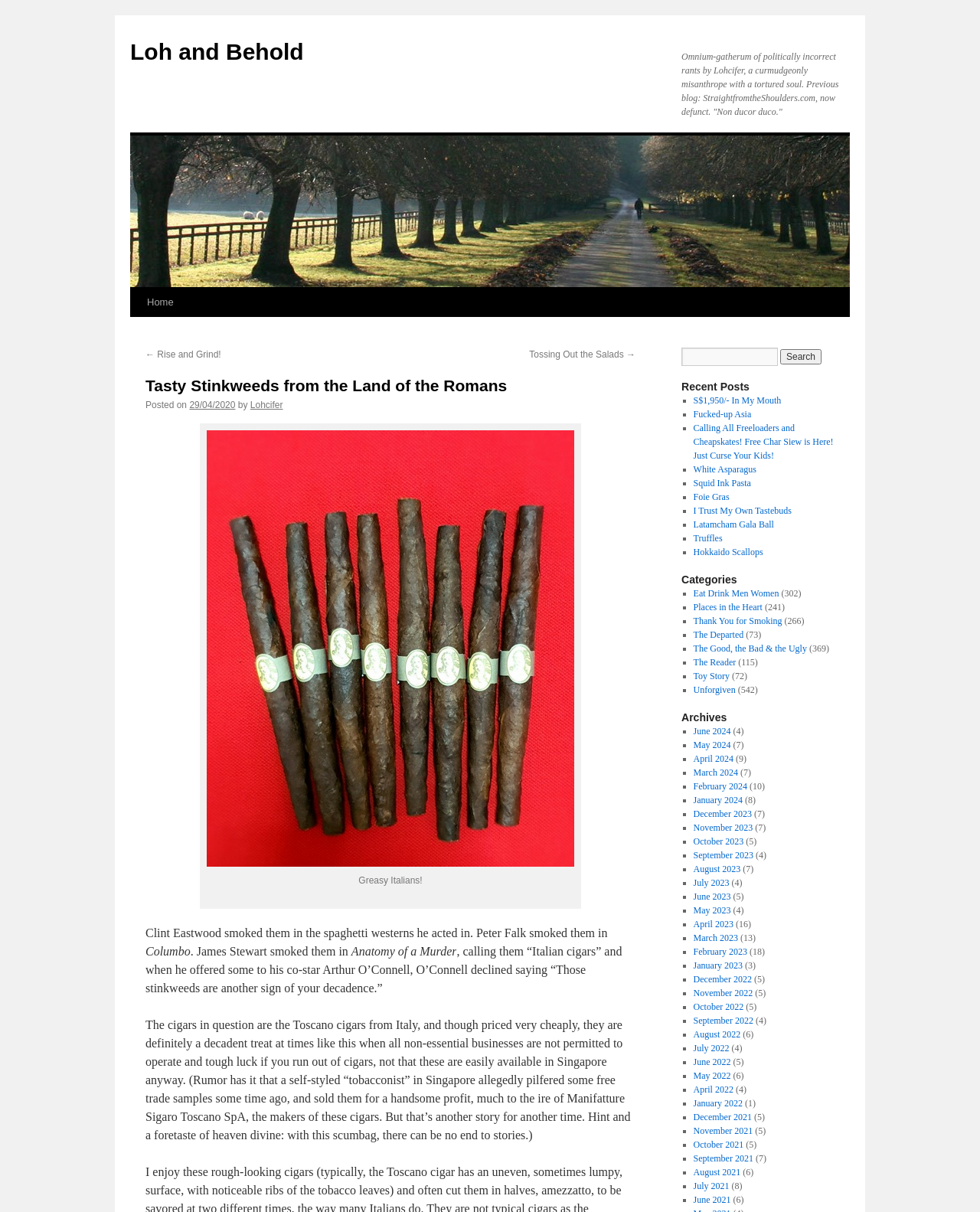Carefully examine the image and provide an in-depth answer to the question: Who is the author of the current post?

The author of the current post can be found in the text 'by Lohcifer', which is located below the title of the post.